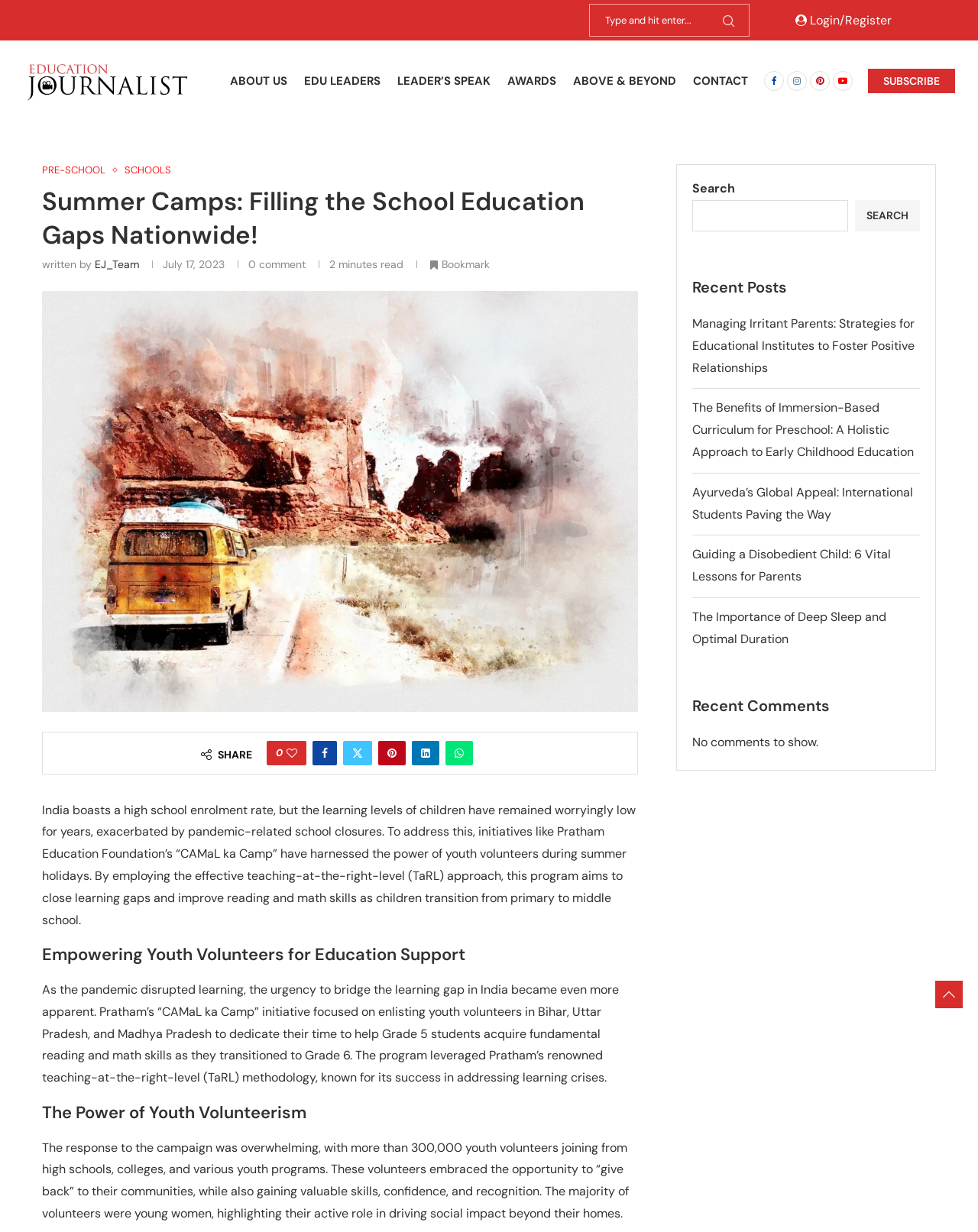Could you provide the bounding box coordinates for the portion of the screen to click to complete this instruction: "Share this post on Facebook"?

[0.32, 0.601, 0.345, 0.621]